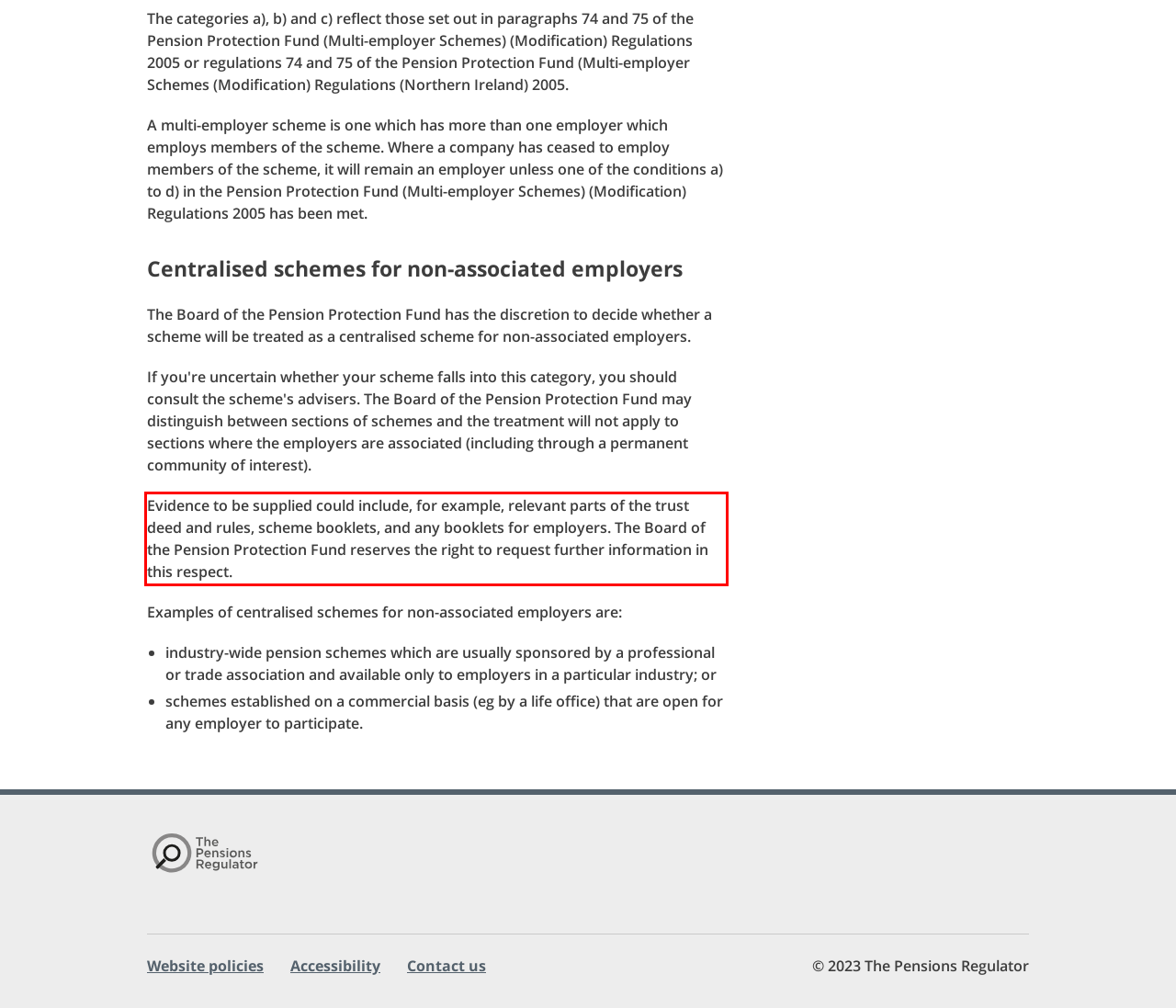You have a screenshot of a webpage with a UI element highlighted by a red bounding box. Use OCR to obtain the text within this highlighted area.

Evidence to be supplied could include, for example, relevant parts of the trust deed and rules, scheme booklets, and any booklets for employers. The Board of the Pension Protection Fund reserves the right to request further information in this respect.